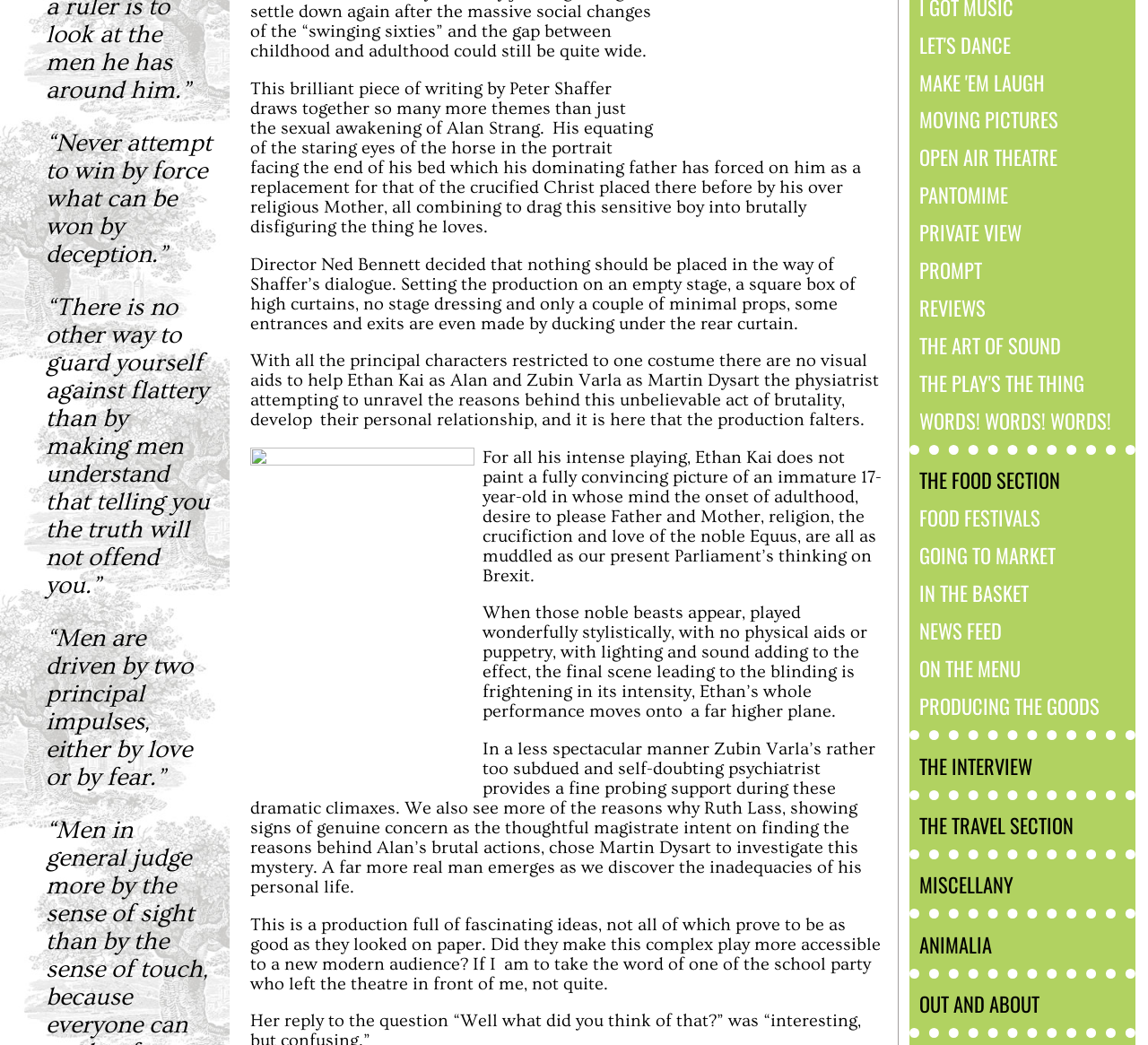Given the element description: "Food Festivals", predict the bounding box coordinates of the UI element it refers to, using four float numbers between 0 and 1, i.e., [left, top, right, bottom].

[0.801, 0.481, 0.907, 0.509]